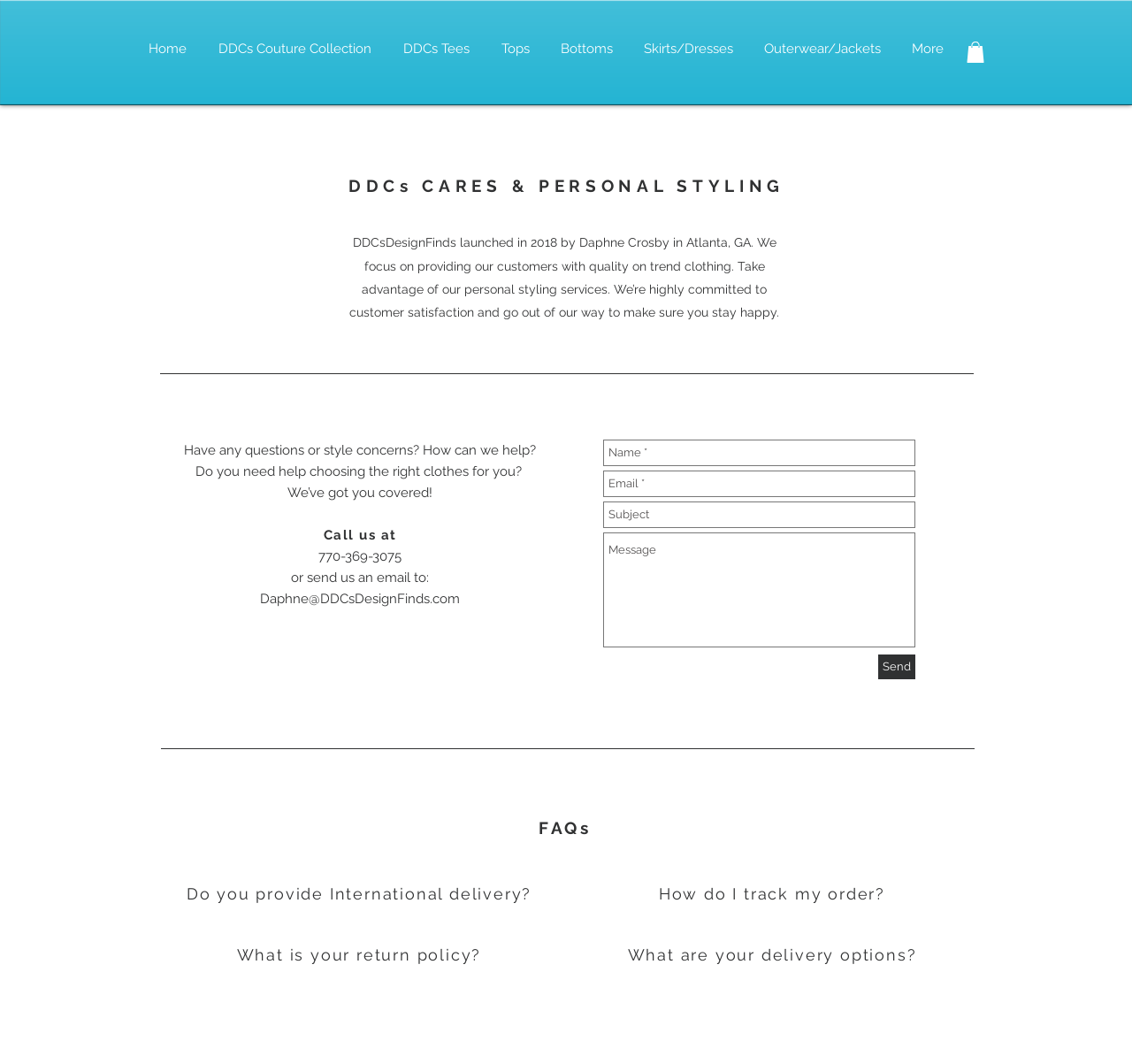Using a single word or phrase, answer the following question: 
What is the name of the website?

DDCsDesignFinds